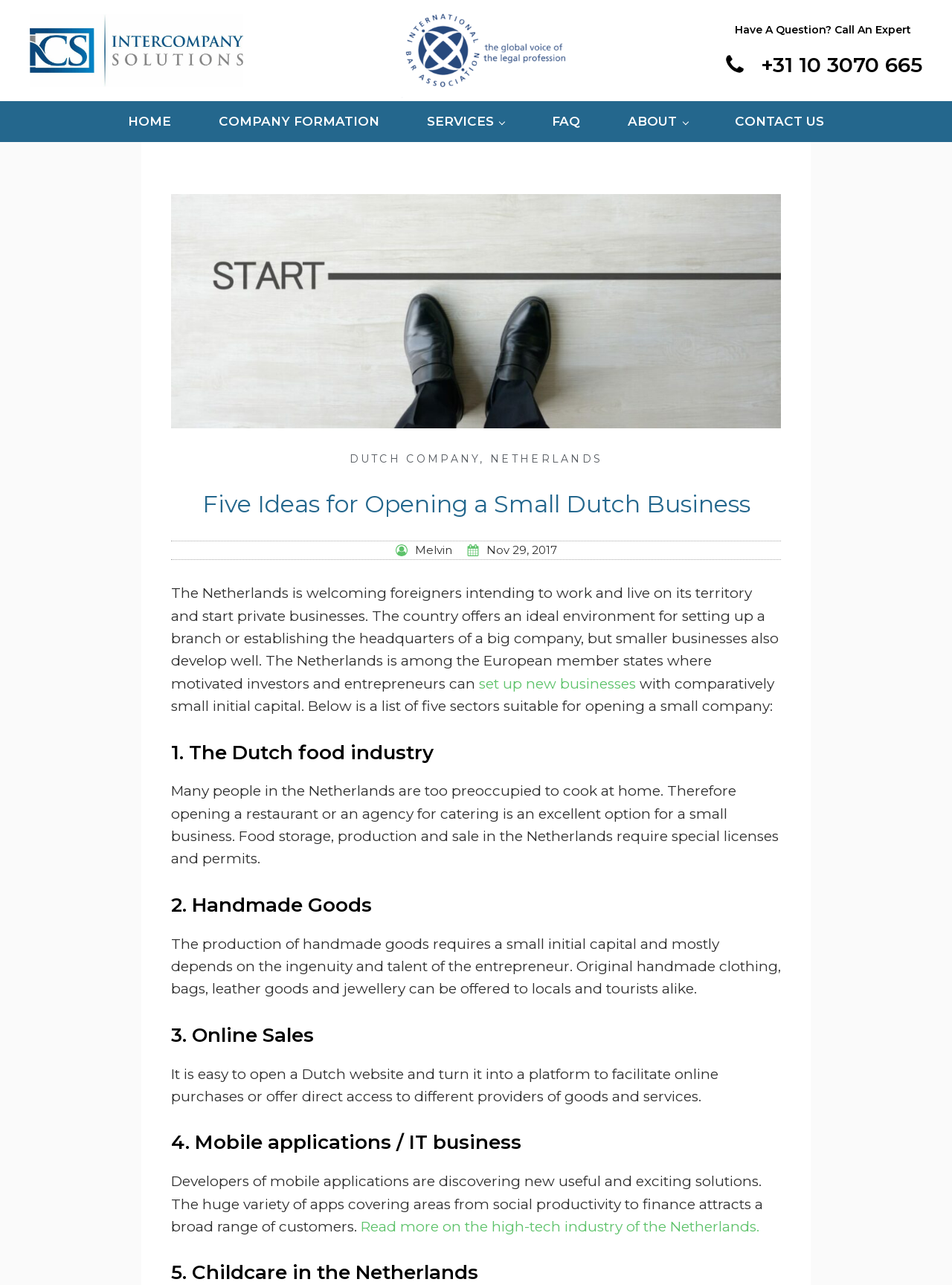Locate the headline of the webpage and generate its content.

Five Ideas for Opening a Small Dutch Business